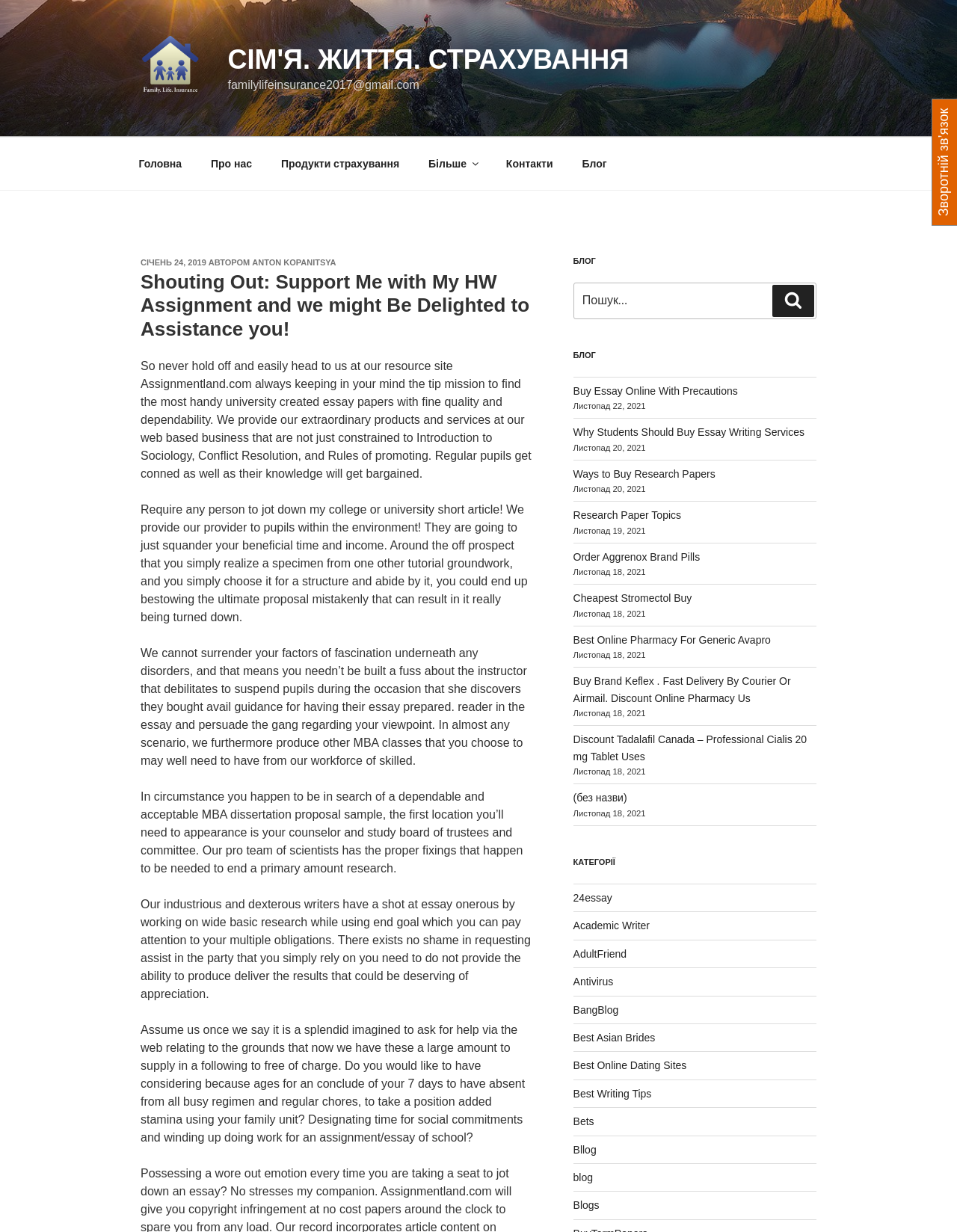Summarize the contents and layout of the webpage in detail.

This webpage appears to be a blog or an educational resource website. At the top, there is a logo image with the text "Сім'я. Життя. Страхування" and a link with the same text. Below the logo, there is a navigation menu with links to "Головна", "Про нас", "Продукти страхування", "Більше", "Контакти", and "Блог".

The main content of the webpage is a blog post titled "Shouting Out: Support Me with My HW Assignment and we might Be Delighted to Assistance you!". The post is divided into several paragraphs of text, which discuss the importance of seeking help with academic assignments and the benefits of using a reliable essay writing service.

To the right of the blog post, there is a sidebar with a search bar and several links to other blog posts, including "Buy Essay Online With Precautions", "Why Students Should Buy Essay Writing Services", and "Ways to Buy Research Papers". The sidebar also has a section titled "КАТЕГОРІЇ" with links to various categories, such as "24essay", "Academic Writer", and "Best Writing Tips".

At the bottom of the webpage, there is a link to "Зворотній зв’язок", which translates to "Feedback" or "Contact Us".